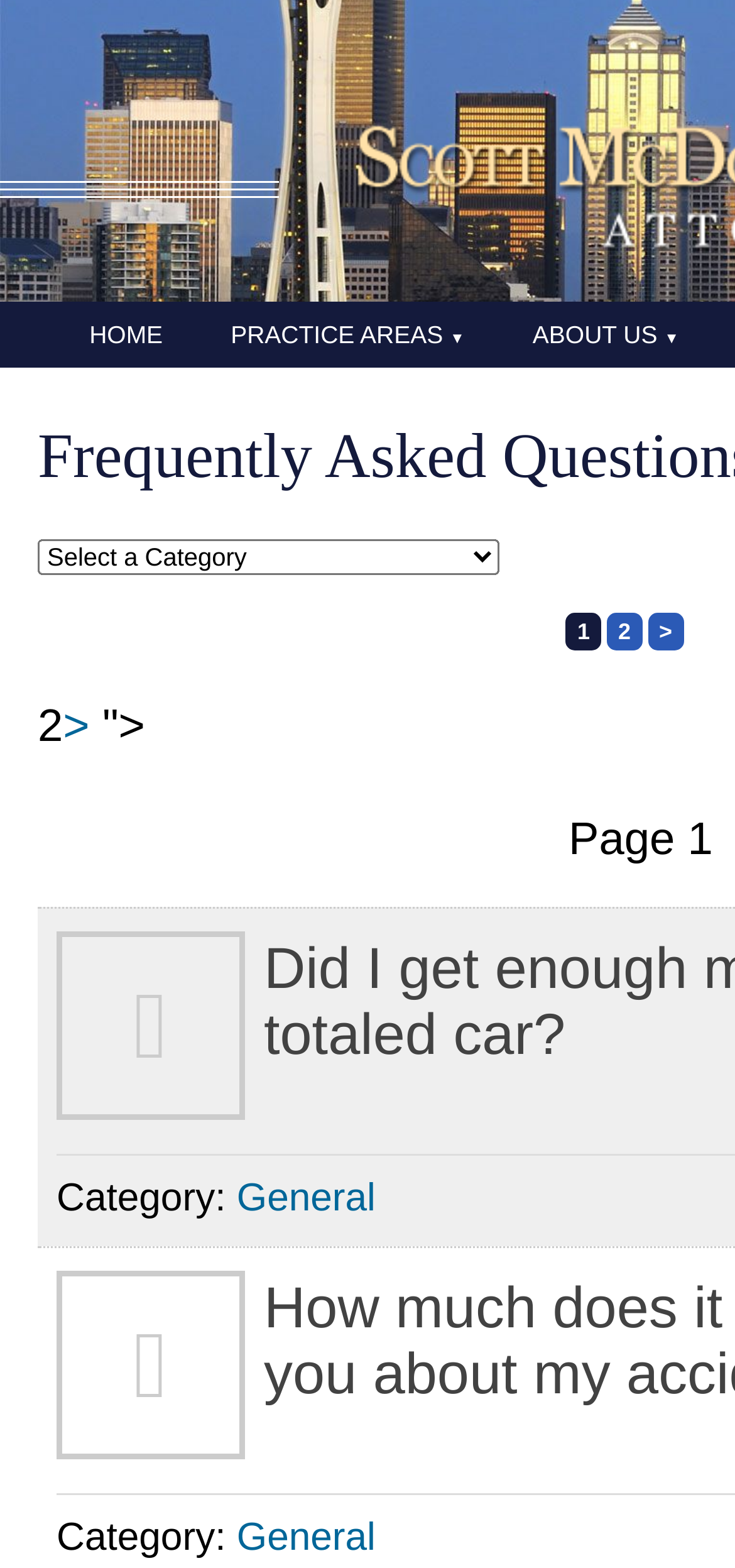Identify the coordinates of the bounding box for the element that must be clicked to accomplish the instruction: "go to about us page".

[0.678, 0.192, 0.97, 0.234]